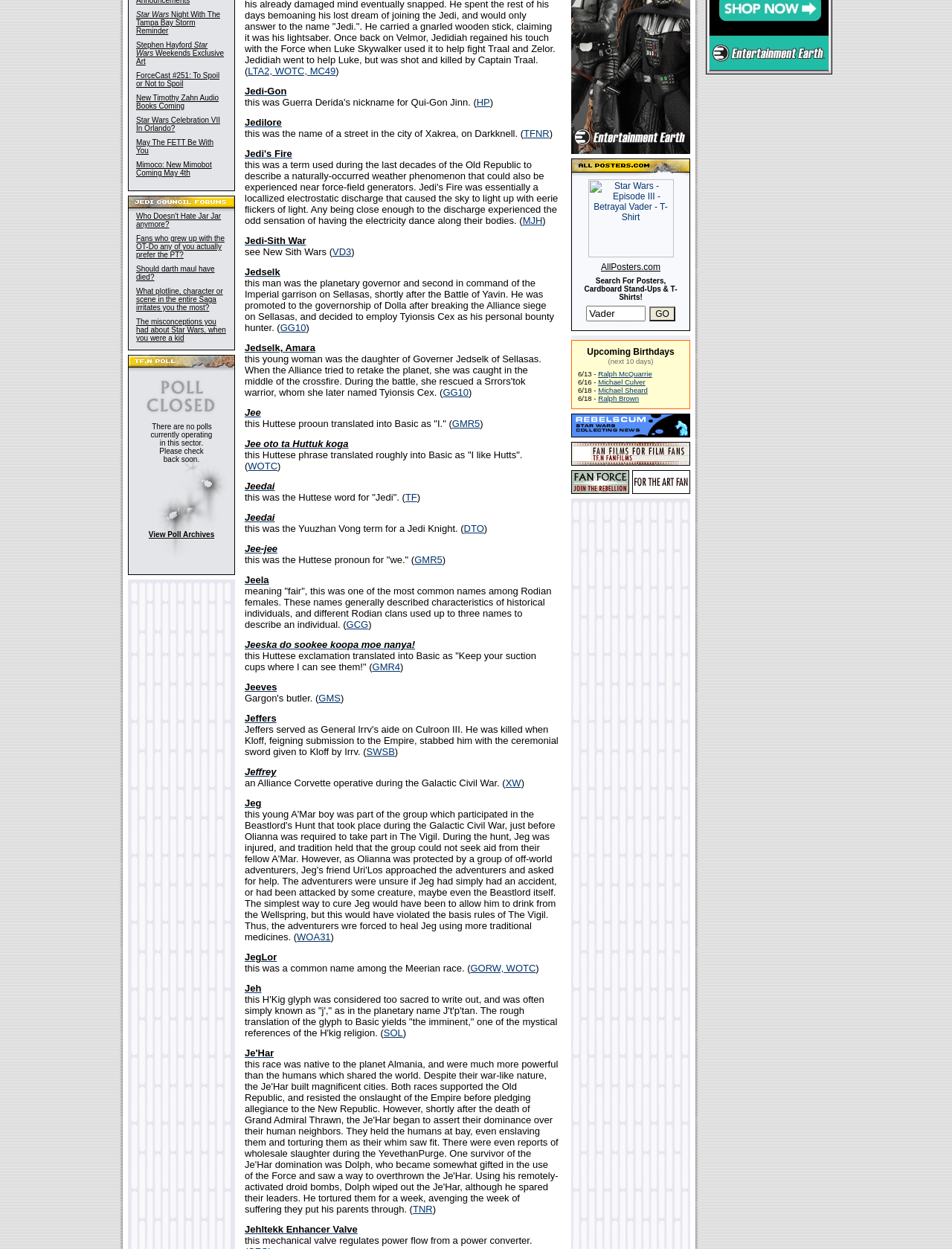Determine the bounding box coordinates for the HTML element mentioned in the following description: "Wilke...". The coordinates should be a list of four floats ranging from 0 to 1, represented as [left, top, right, bottom].

None